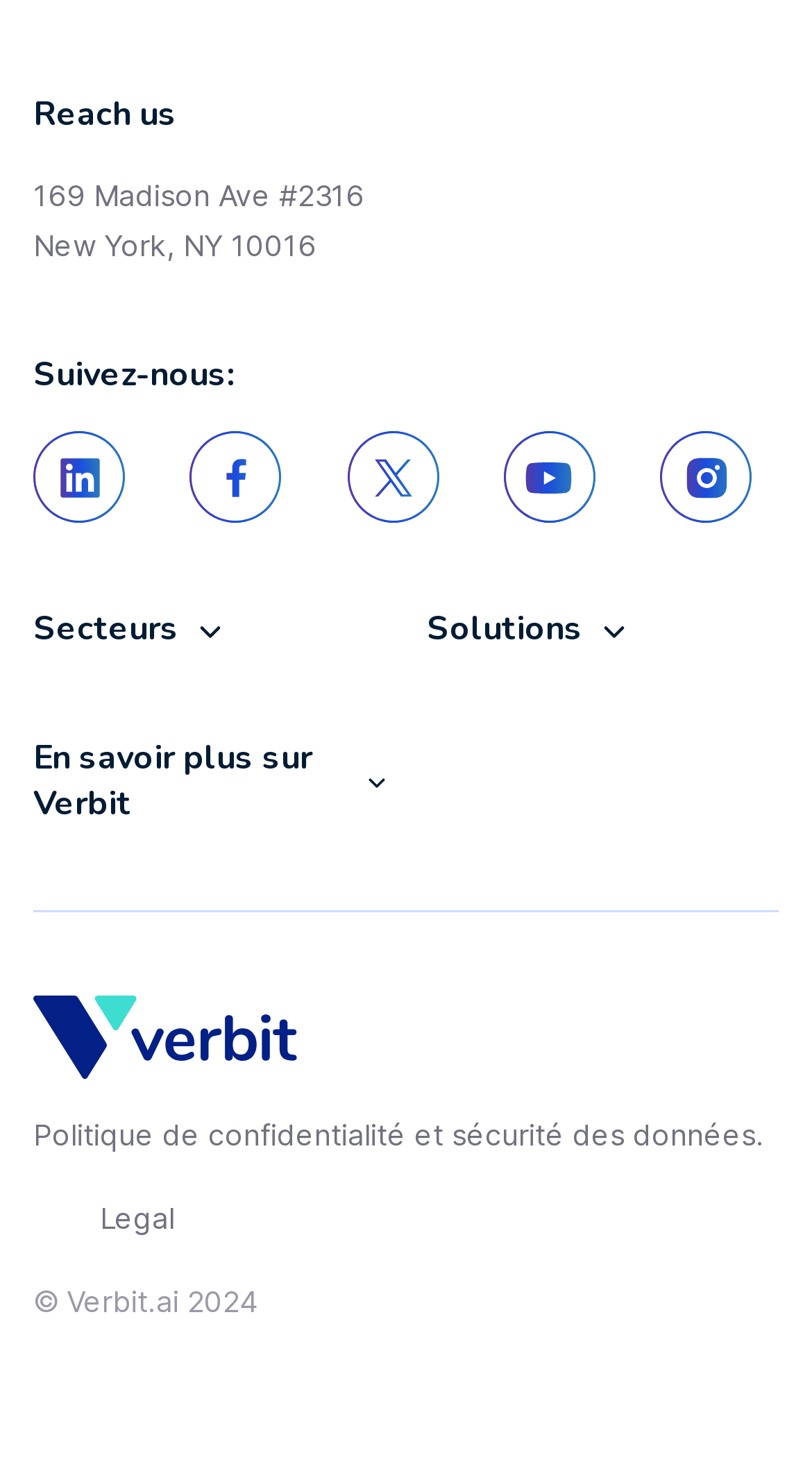Could you locate the bounding box coordinates for the section that should be clicked to accomplish this task: "Explore solutions".

[0.526, 0.416, 0.959, 0.461]